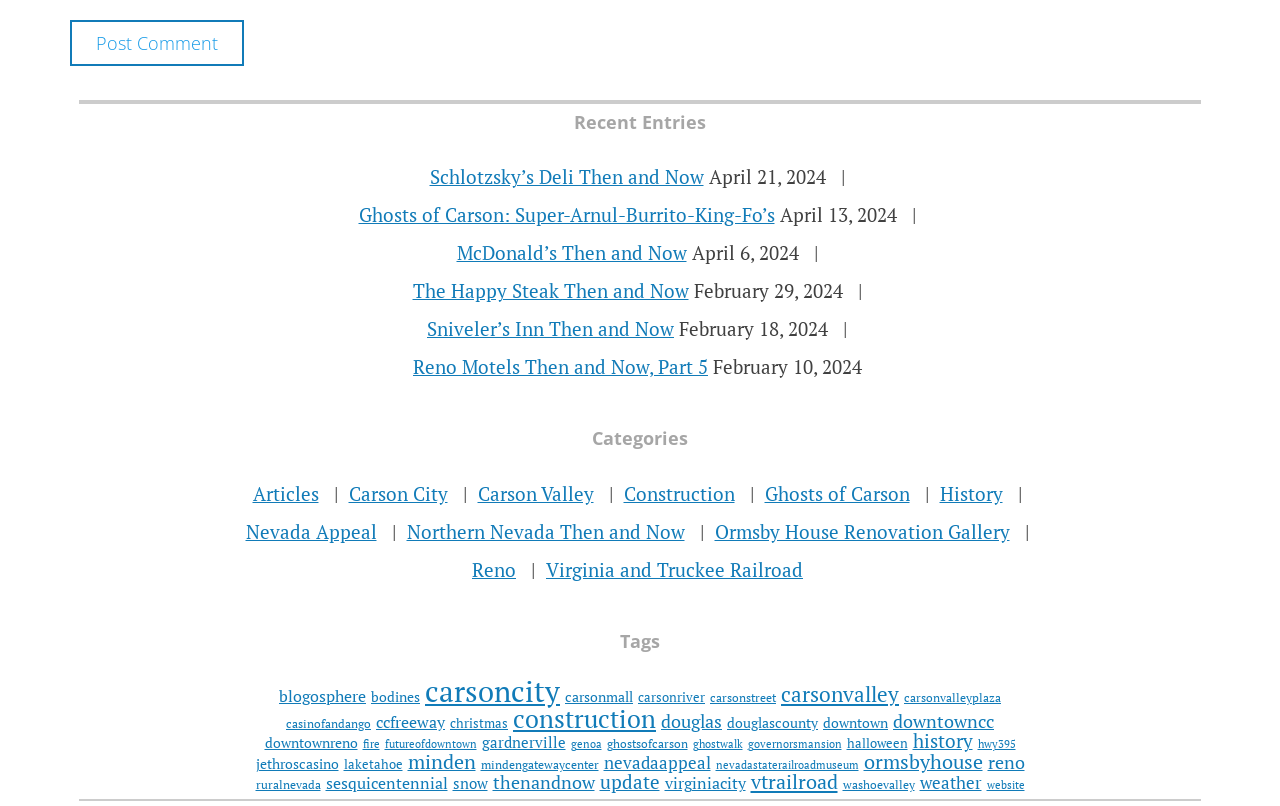Kindly provide the bounding box coordinates of the section you need to click on to fulfill the given instruction: "Click the 'Post Comment' button".

[0.055, 0.025, 0.191, 0.082]